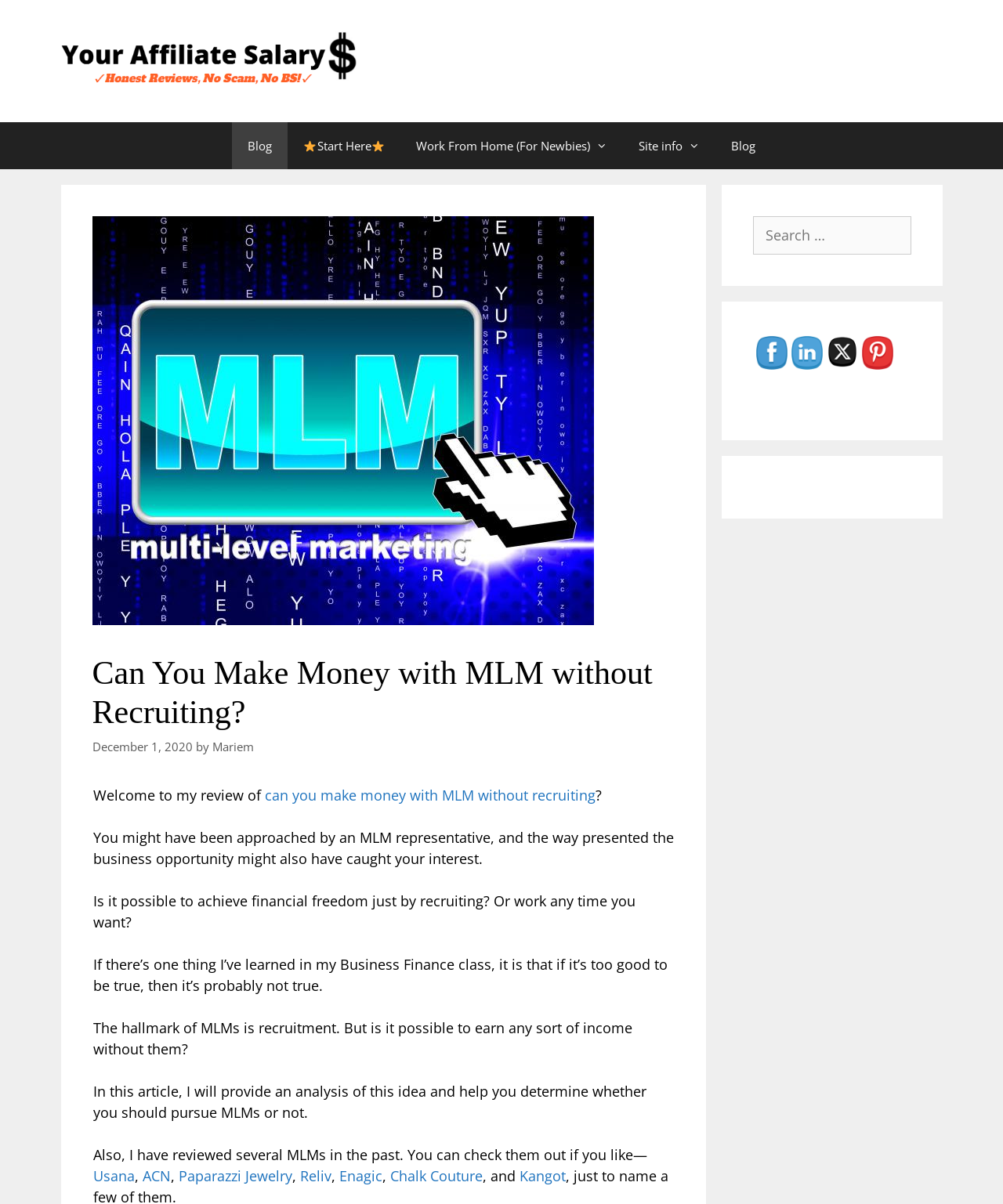Please mark the clickable region by giving the bounding box coordinates needed to complete this instruction: "Read the review of 'can you make money with MLM without recruiting'".

[0.264, 0.653, 0.593, 0.668]